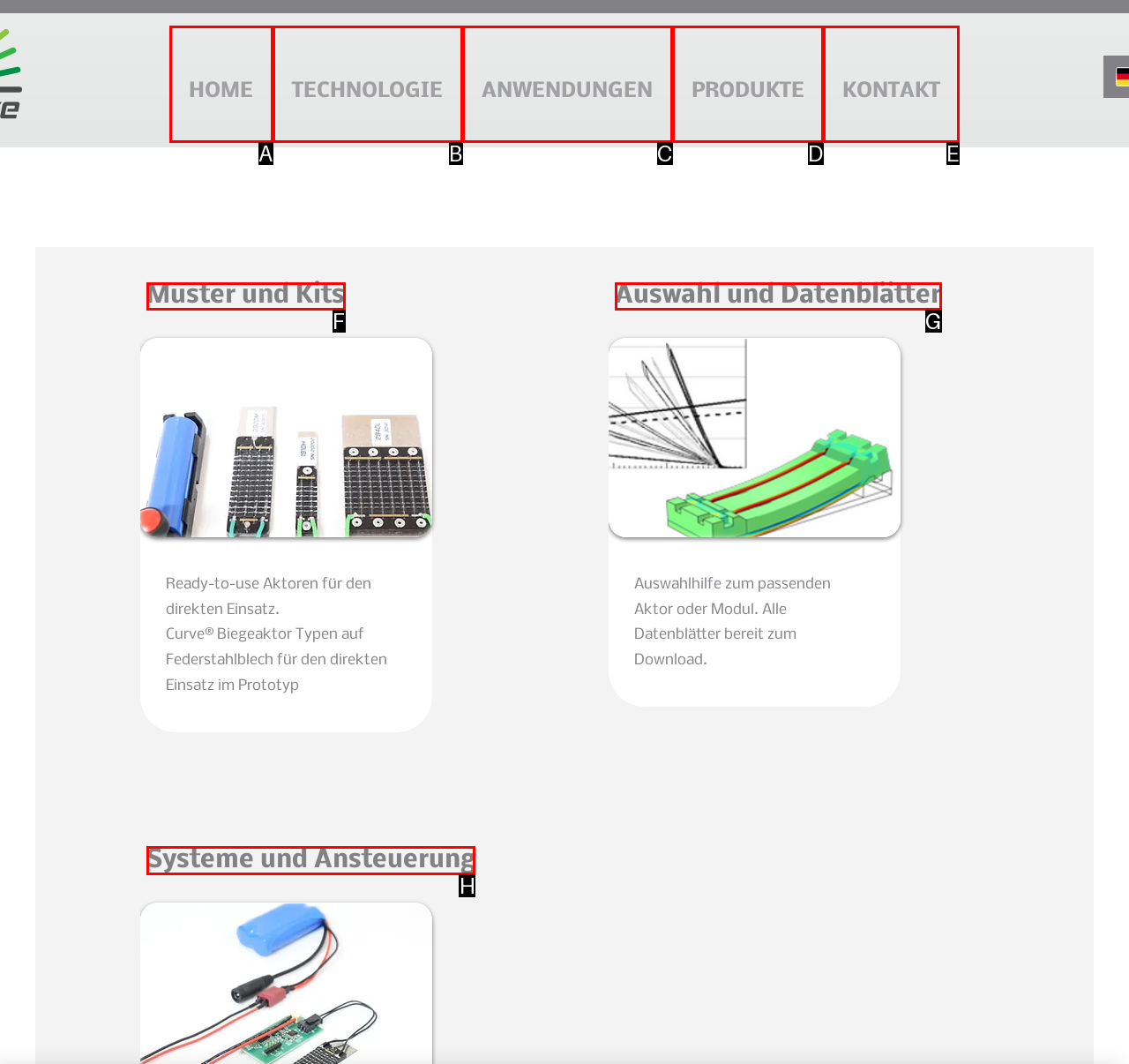Choose the letter of the UI element necessary for this task: explore Systeme und Ansteuerung
Answer with the correct letter.

H